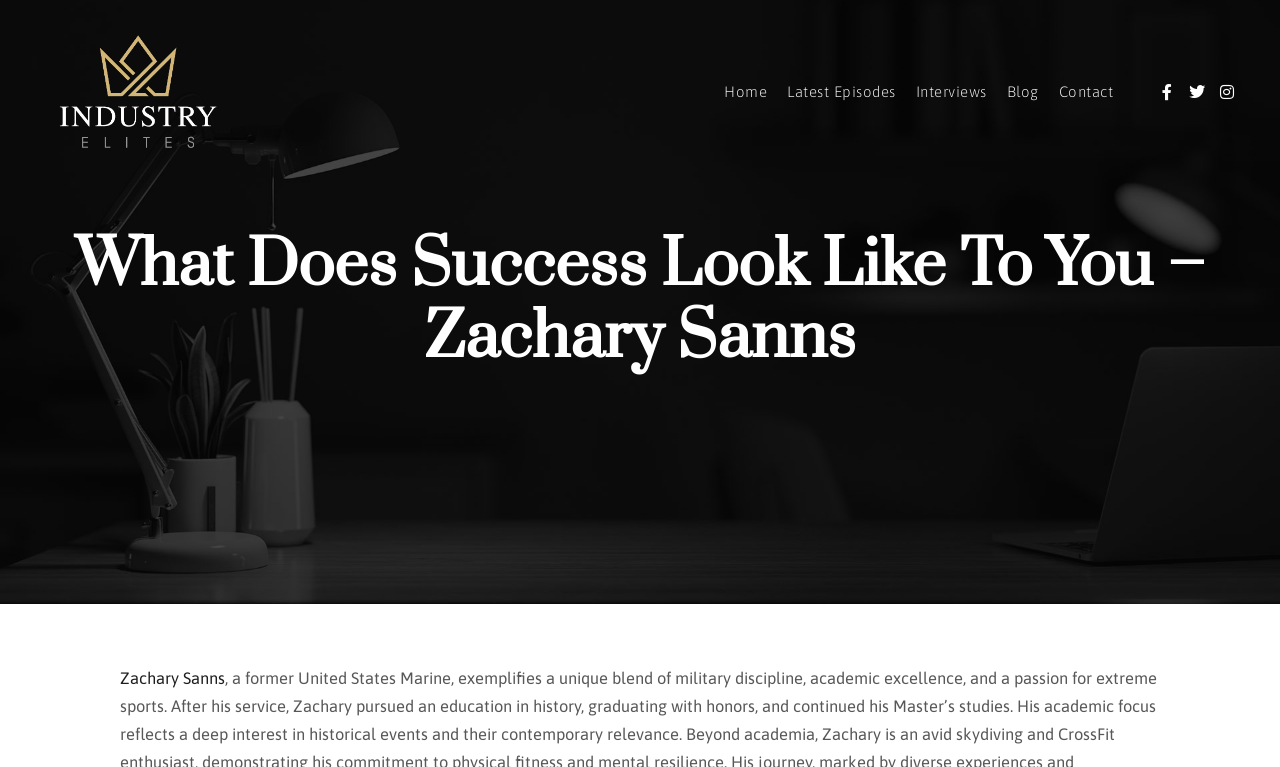Please give the bounding box coordinates of the area that should be clicked to fulfill the following instruction: "visit Industry Elites". The coordinates should be in the format of four float numbers from 0 to 1, i.e., [left, top, right, bottom].

[0.031, 0.0, 0.184, 0.239]